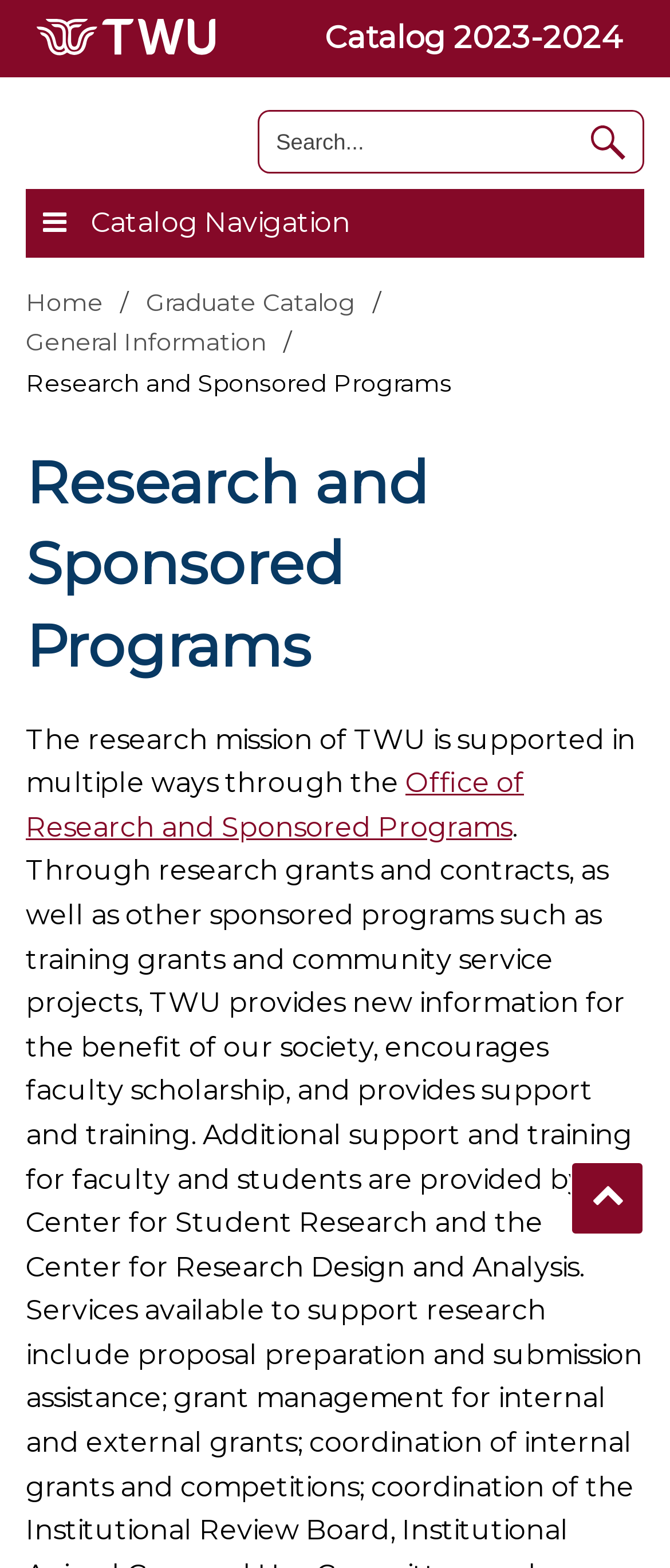Predict the bounding box coordinates for the UI element described as: "parent_node: Search catalog name="search" placeholder="Search..."". The coordinates should be four float numbers between 0 and 1, presented as [left, top, right, bottom].

[0.384, 0.07, 0.855, 0.111]